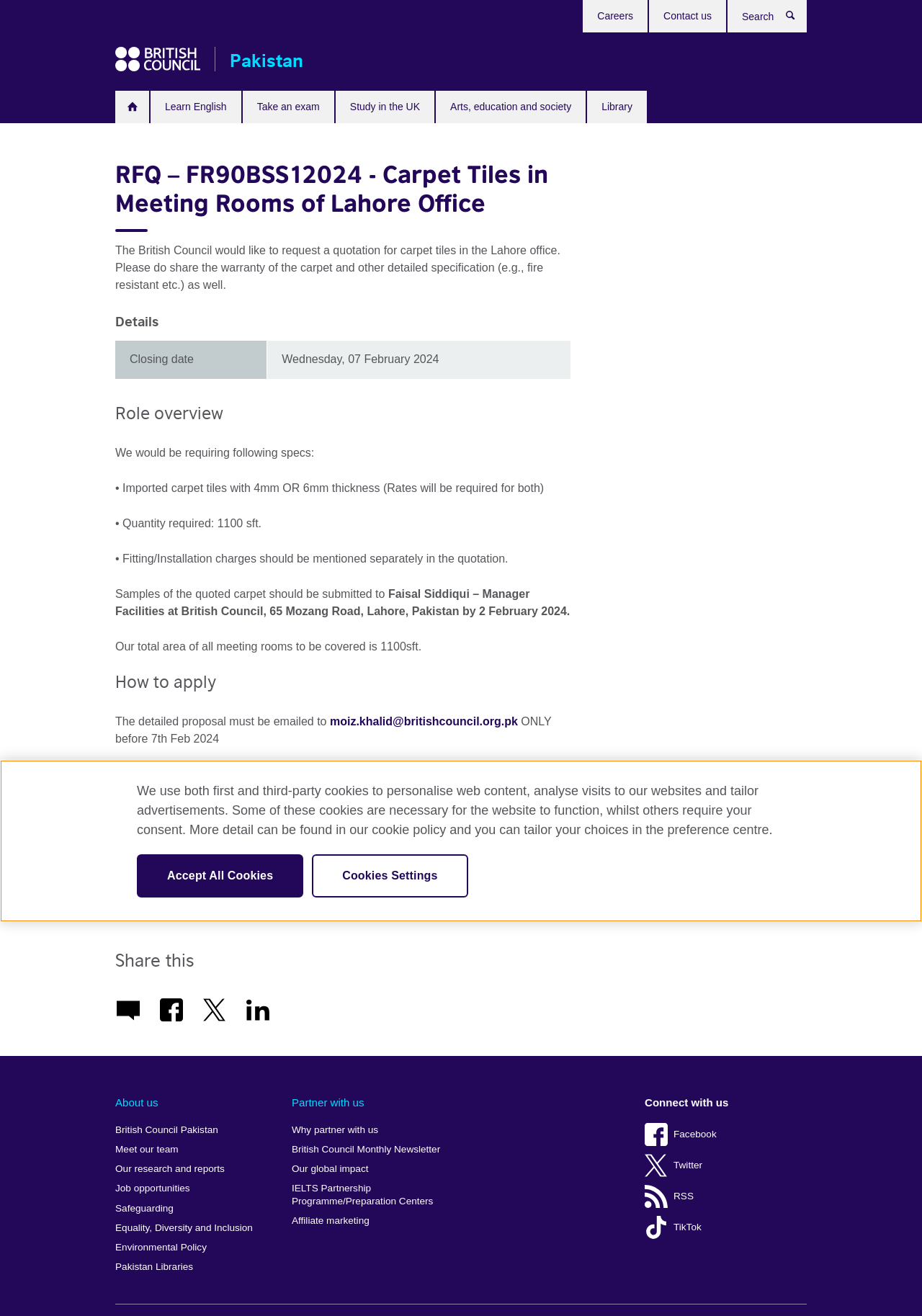Determine the bounding box coordinates of the region I should click to achieve the following instruction: "View RFQ details". Ensure the bounding box coordinates are four float numbers between 0 and 1, i.e., [left, top, right, bottom].

[0.125, 0.121, 0.62, 0.165]